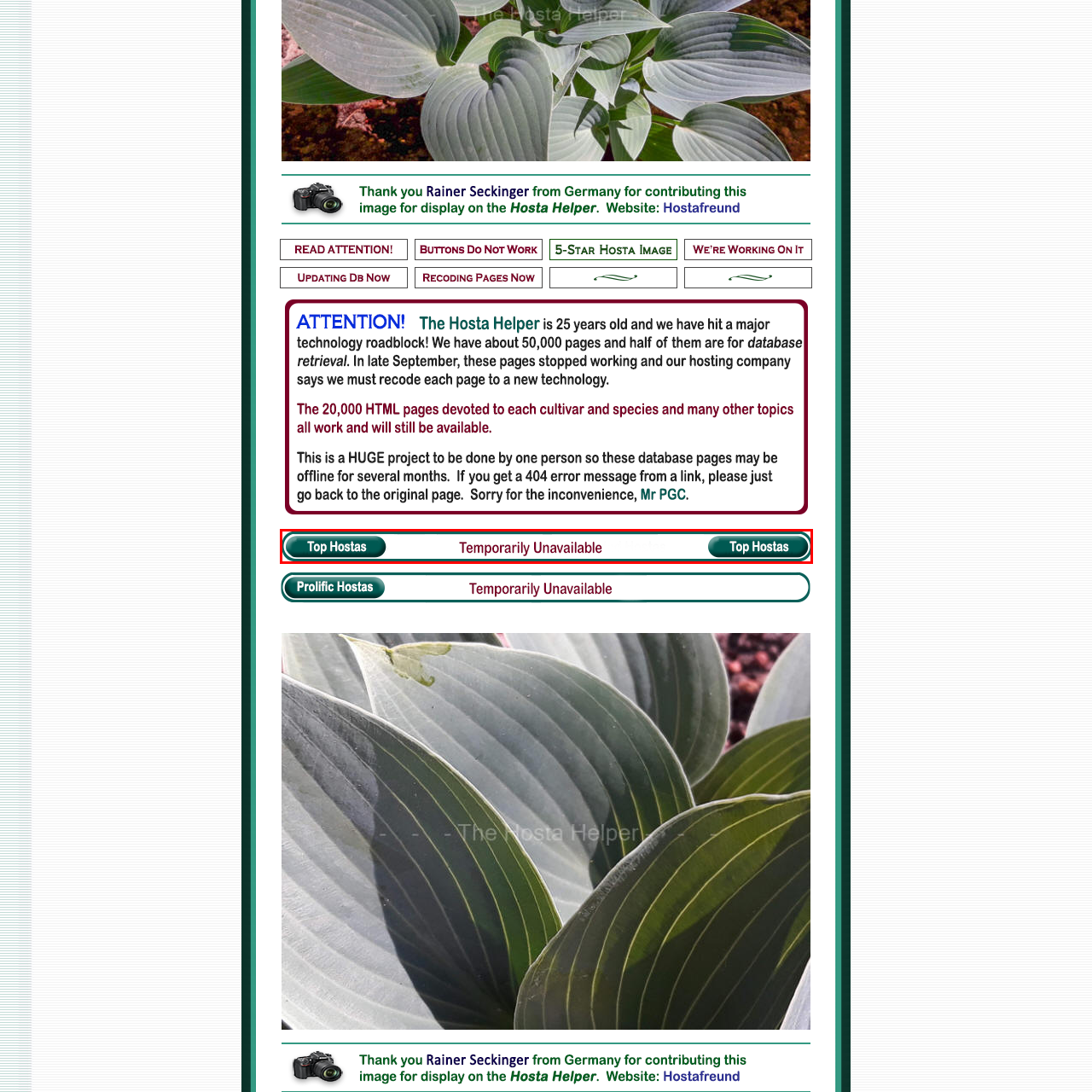What do the 'Top Hostas' buttons likely lead to?
Please analyze the image within the red bounding box and respond with a detailed answer to the question.

The caption describes the 'Top Hostas' buttons as a navigational element, which suggests that they lead to a list or category of popular hostas, a type of plant.